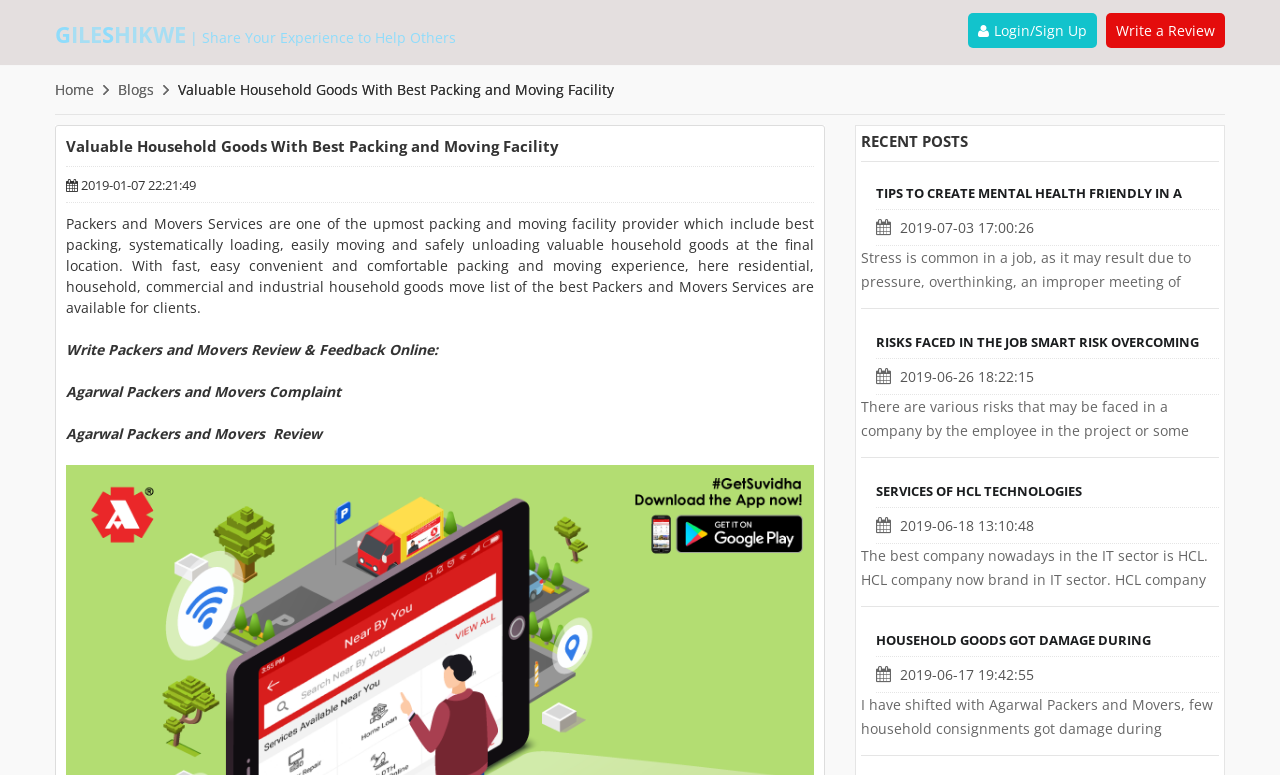Give a detailed explanation of the elements present on the webpage.

This webpage appears to be a blog or review website focused on packers and movers services. At the top, there is a navigation menu with links to "Home", "Blogs", and a login/sign up option. Below the navigation menu, there is a heading that reads "Valuable Household Goods With Best Packing and Moving Facility". 

To the right of the heading, there is a link to share experiences and help others. Further down, there is a section that describes the services offered by packers and movers, including packing, loading, moving, and unloading of household goods. This section also mentions that the website provides a list of the best packers and movers services for clients.

Below this section, there is a call to action to write a review or feedback about packers and movers services. There are also links to specific reviews, such as Agarwal Packers and Movers Complaint and Review.

On the right side of the page, there is a section titled "RECENT POSTS" that lists four articles with headings, publication dates, and short summaries. The articles appear to be related to workplace wellness, risk management, and IT services. Each article has a link to read more.

Overall, the webpage seems to be a platform for users to share their experiences and find information about packers and movers services, as well as read articles on related topics.